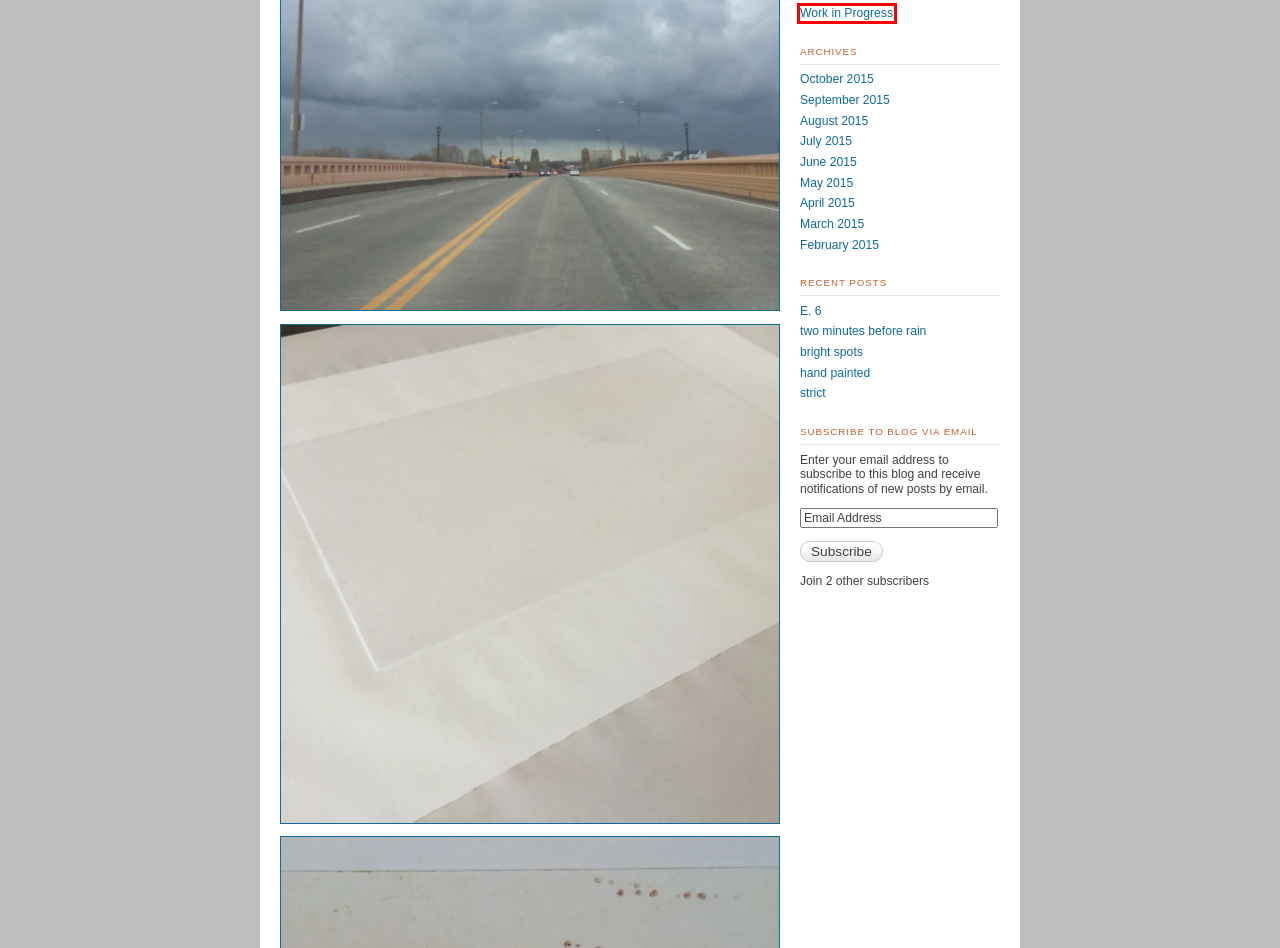You have a screenshot of a webpage with a red bounding box around an element. Select the webpage description that best matches the new webpage after clicking the element within the red bounding box. Here are the descriptions:
A. bright spots · Emily Blaser
B. April 2015 · Emily Blaser
C. June 2015 · Emily Blaser
D. February 2015 · Emily Blaser
E. May 2015 · Emily Blaser
F. hand painted · Emily Blaser
G. Work in Progress · Emily Blaser
H. two minutes before rain · Emily Blaser

G